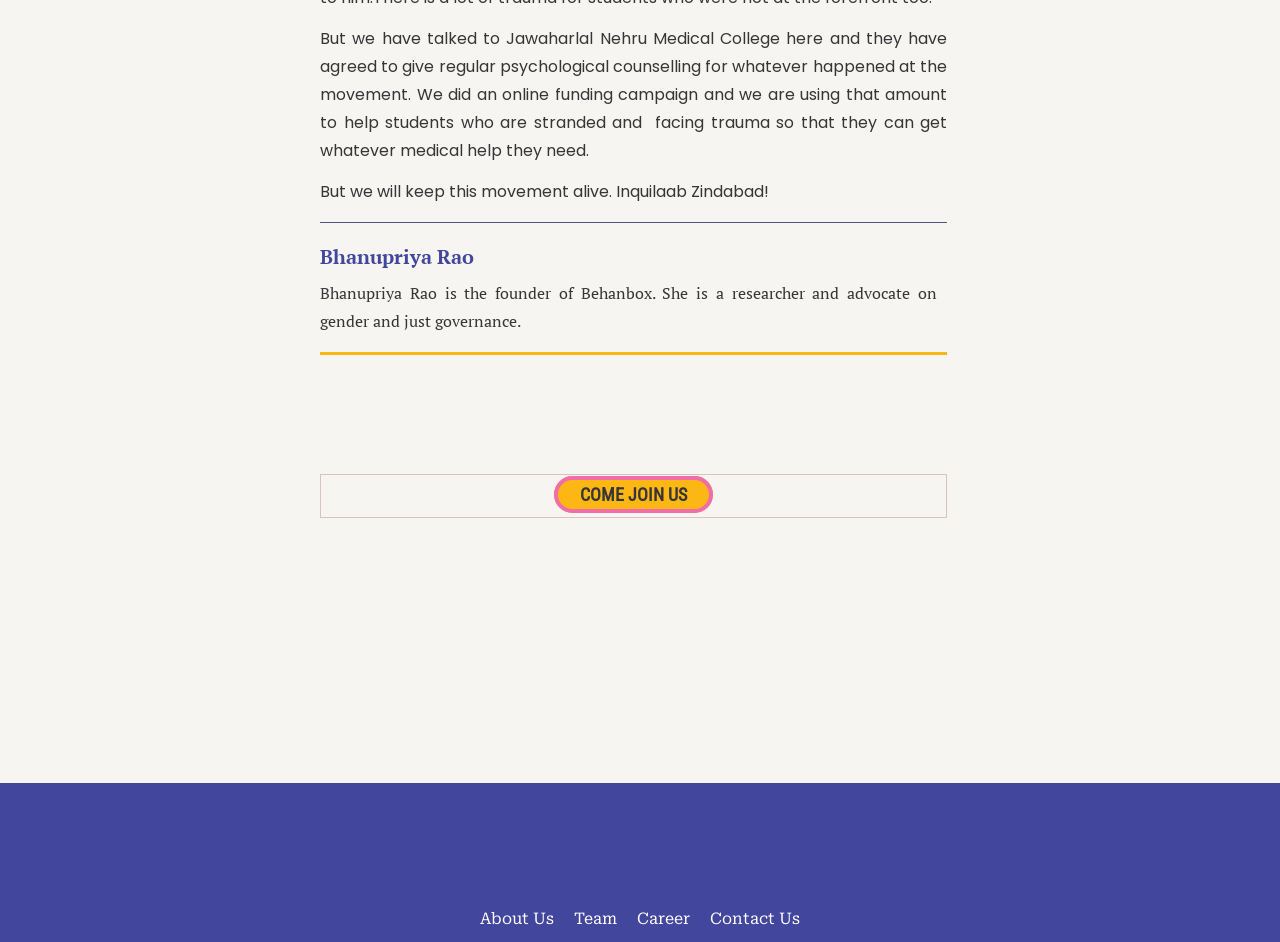Locate the bounding box of the UI element described by: "COME JOIN US" in the given webpage screenshot.

[0.433, 0.505, 0.557, 0.544]